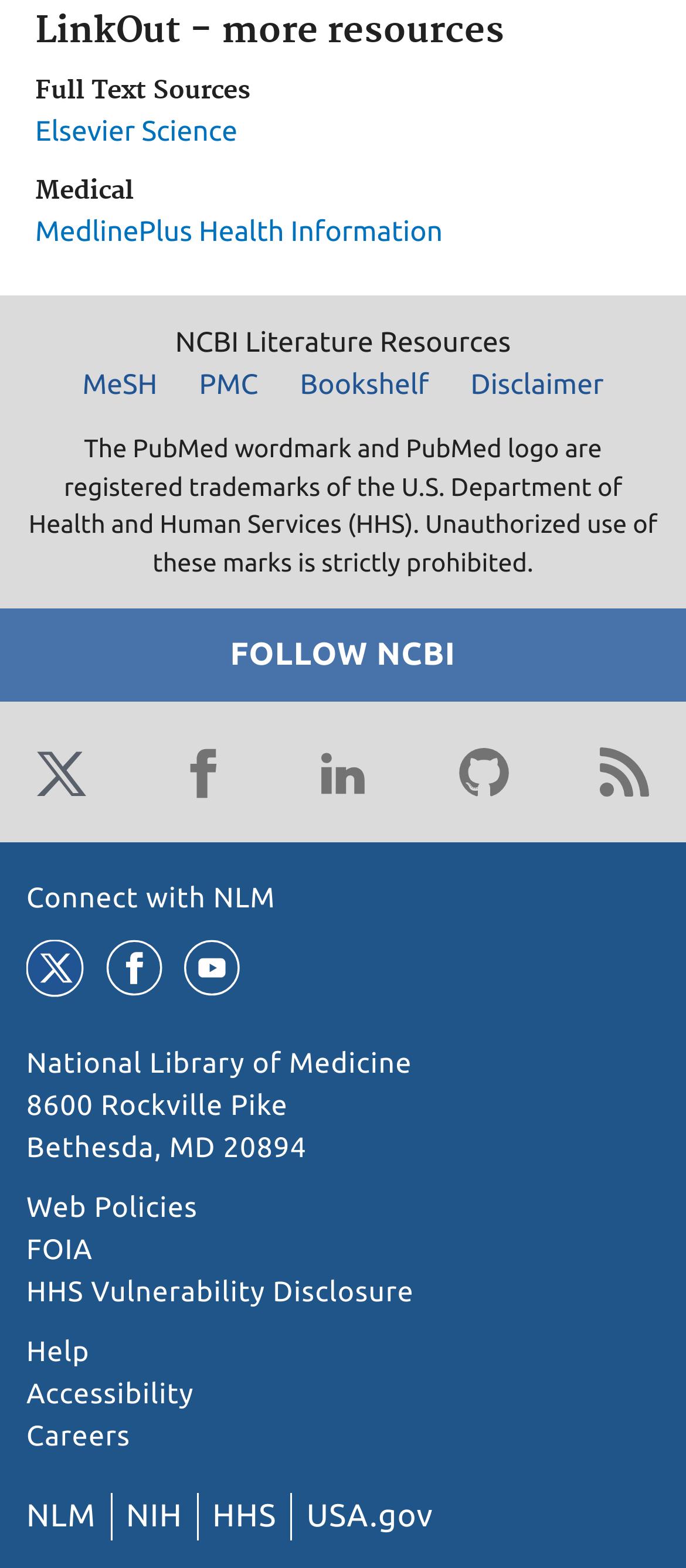Based on the provided description, "HHS Vulnerability Disclosure", find the bounding box of the corresponding UI element in the screenshot.

[0.038, 0.815, 0.603, 0.835]